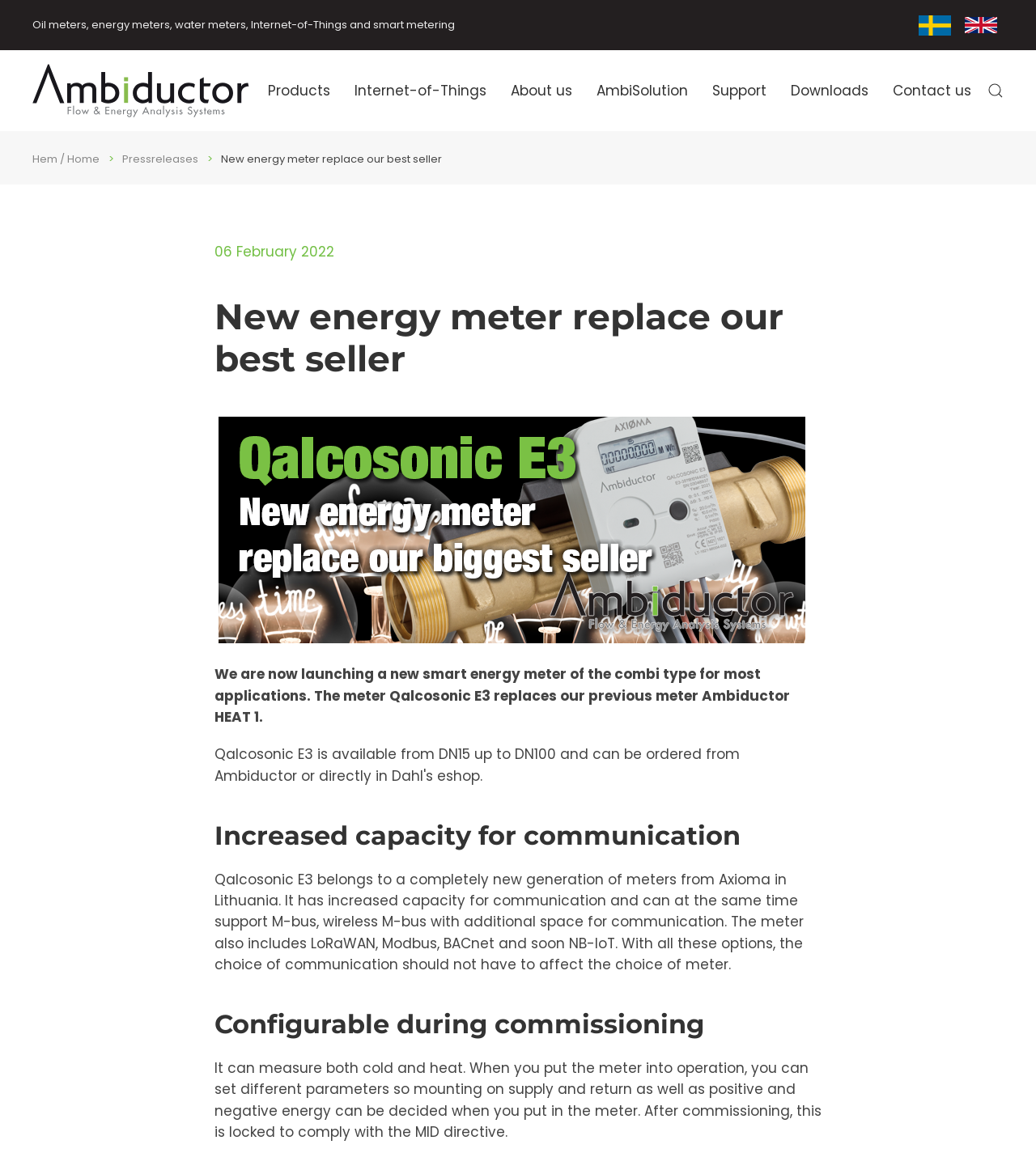Produce an extensive caption that describes everything on the webpage.

The webpage appears to be a product launch page for a new smart energy meter, Qalcosonic E3, which replaces the previous meter Ambiductor HEAT 1. At the top left, there is a link to skip to the main content. Below it, there is a static text describing the company's products and services. On the top right, there are language selection links with corresponding flag icons.

The main navigation menu is located below the language selection links, with buttons for Products, Internet-of-Things, About us, and more. Each button has a popup menu. On the right side of the navigation menu, there are links to AmbiSolution, Support, Downloads, and Contact us.

Below the navigation menu, there is a breadcrumb navigation section, showing the current page's location in the website's hierarchy. The main content area starts with a heading that matches the page's title, followed by a static text describing the date of the press release.

The main content area features a prominent image of the Qalcosonic E3 meter, accompanied by a descriptive text that explains the product's features and benefits. The text is divided into sections with headings, including "Increased capacity for communication" and "Configurable during commissioning", which provide more details about the meter's capabilities.

Throughout the page, there are no prominent calls-to-action or promotional elements, suggesting that the page is primarily informative in nature.